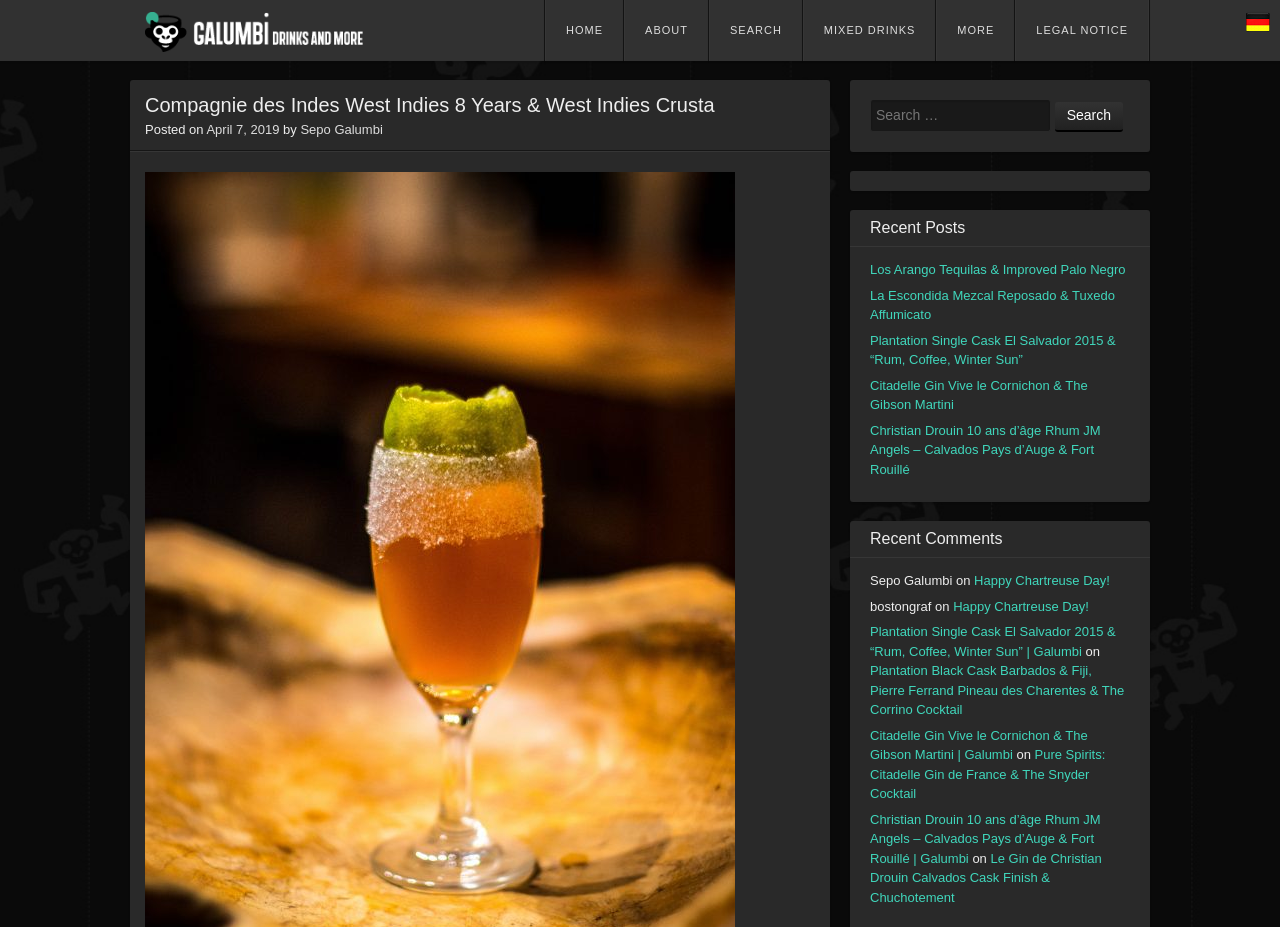Respond with a single word or phrase to the following question:
What is the name of the author of the latest article?

Sepo Galumbi